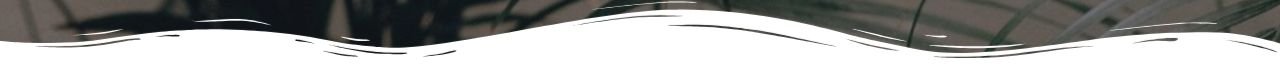What is being encouraged for submission to the IPEF 2023 event?
Examine the image and provide an in-depth answer to the question.

According to the caption, the International Pharmacoeconomics Forum (IPEF 2023) encourages submissions of research and case report abstracts to be presented at the upcoming conference, which implies that these types of abstracts are being sought for submission to the event.